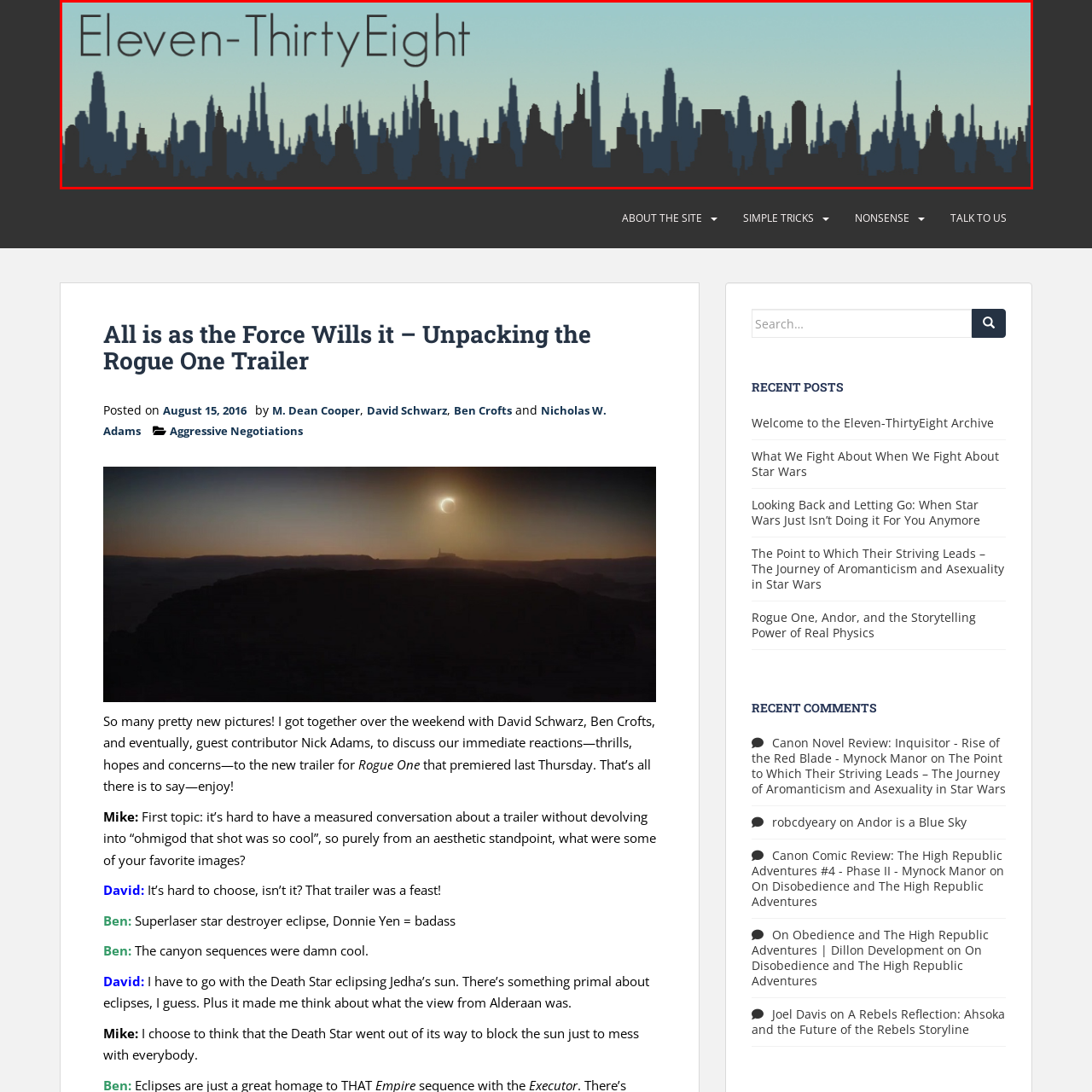What is the style of the font used for the website's name?
Direct your attention to the image encased in the red bounding box and answer the question thoroughly, relying on the visual data provided.

The caption describes the font used for the website's name 'Eleven-ThirtyEight' as modern and sleek, indicating a contemporary and stylish font style.